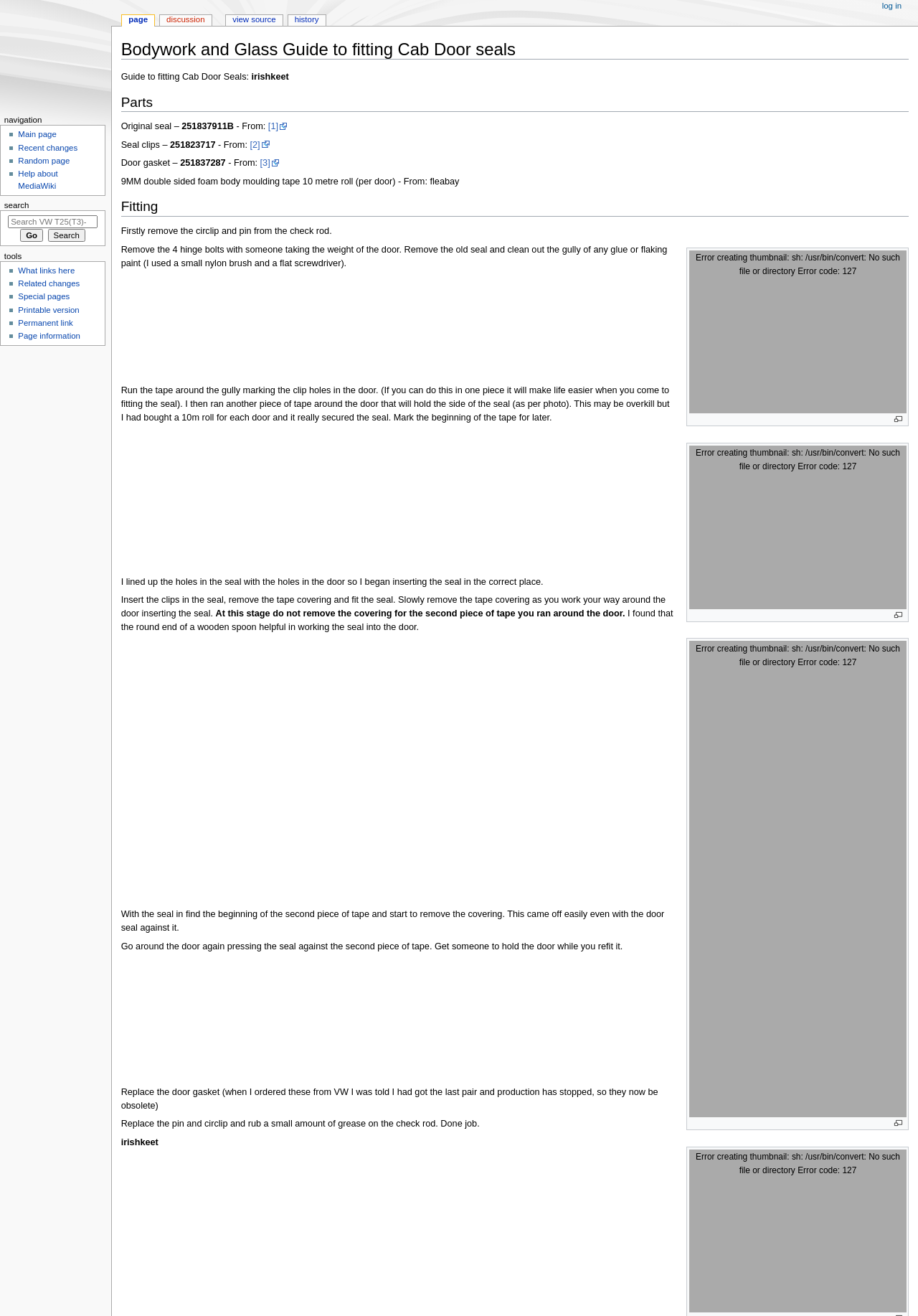What is the part number of the original seal?
Please look at the screenshot and answer using one word or phrase.

251837911B